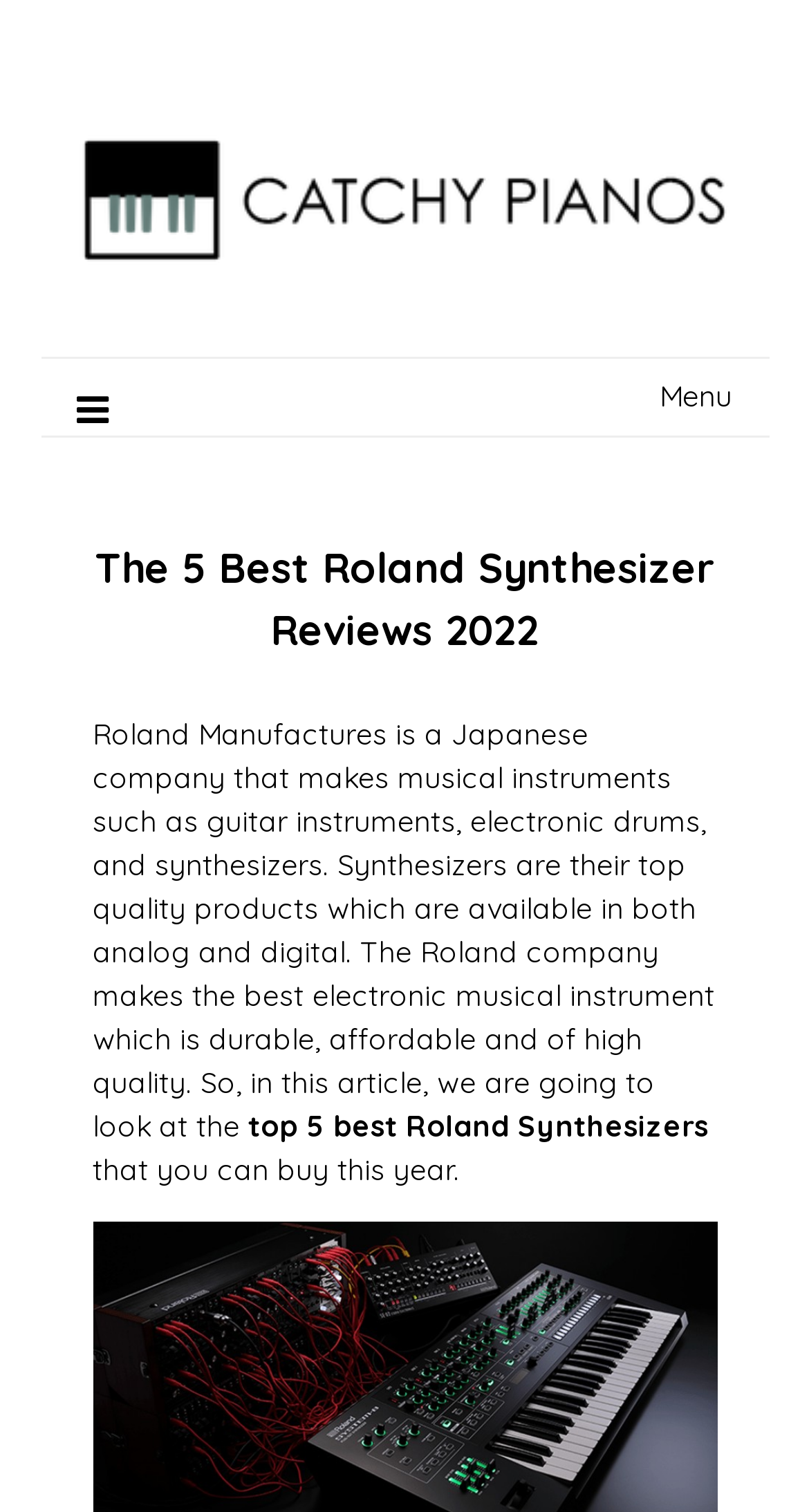What is the focus of this article?
Please respond to the question with a detailed and thorough explanation.

The article is focused on reviewing the top 5 best Roland Synthesizers that you can buy this year, as mentioned in the webpage content.